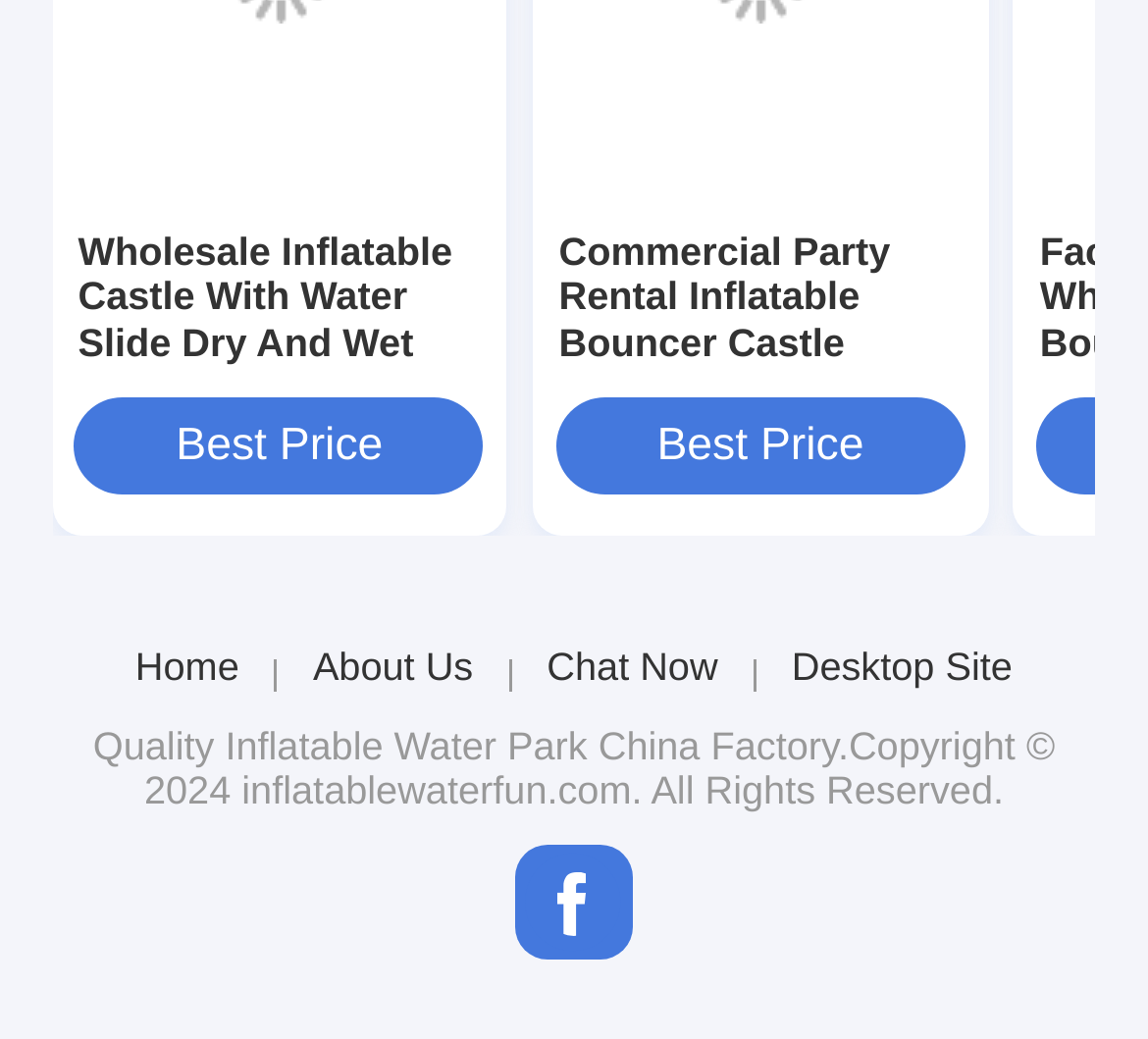Please identify the bounding box coordinates of the element's region that I should click in order to complete the following instruction: "Chat with customer support". The bounding box coordinates consist of four float numbers between 0 and 1, i.e., [left, top, right, bottom].

[0.476, 0.621, 0.625, 0.665]